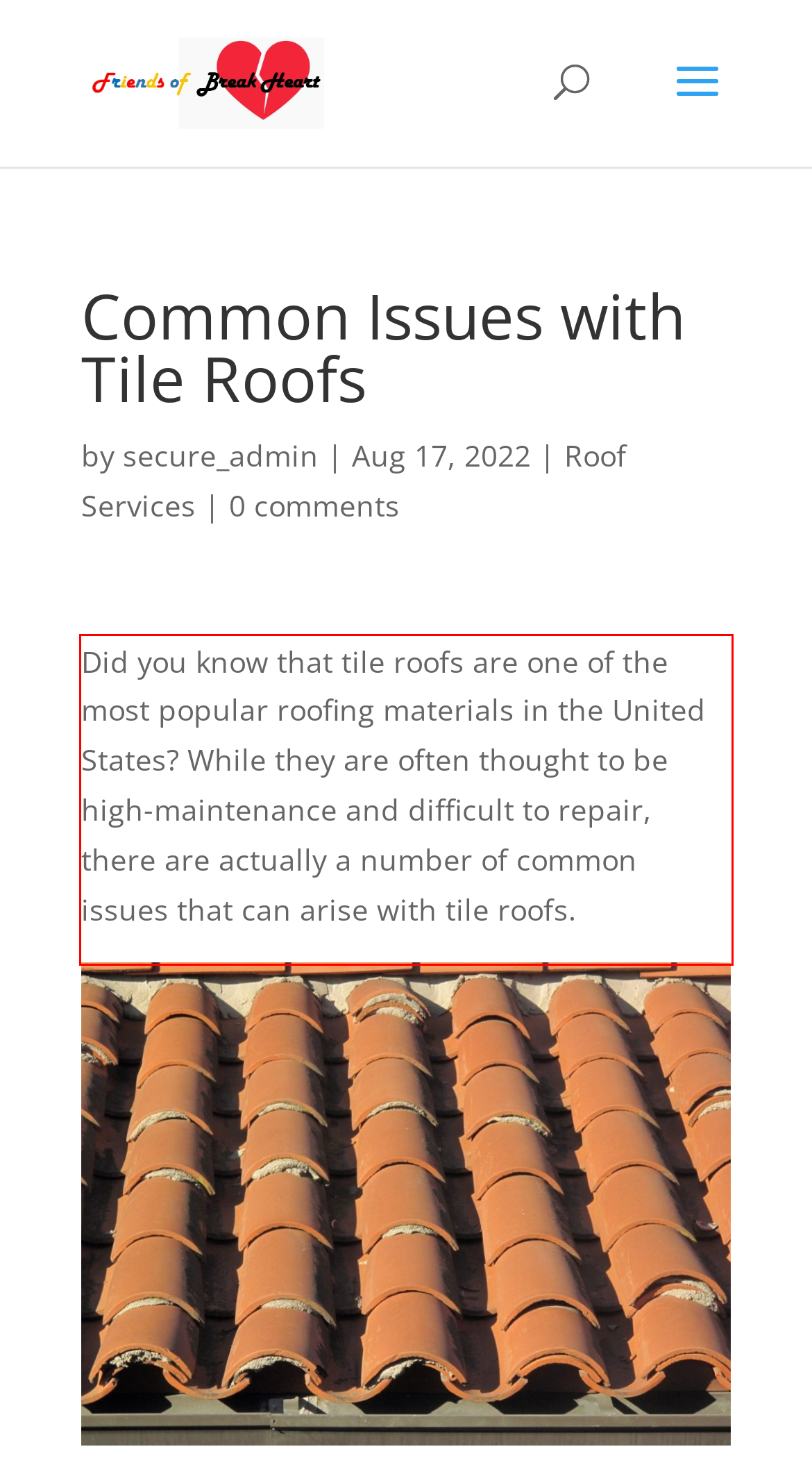Examine the screenshot of the webpage, locate the red bounding box, and perform OCR to extract the text contained within it.

Did you know that tile roofs are one of the most popular roofing materials in the United States? While they are often thought to be high-maintenance and difficult to repair, there are actually a number of common issues that can arise with tile roofs.